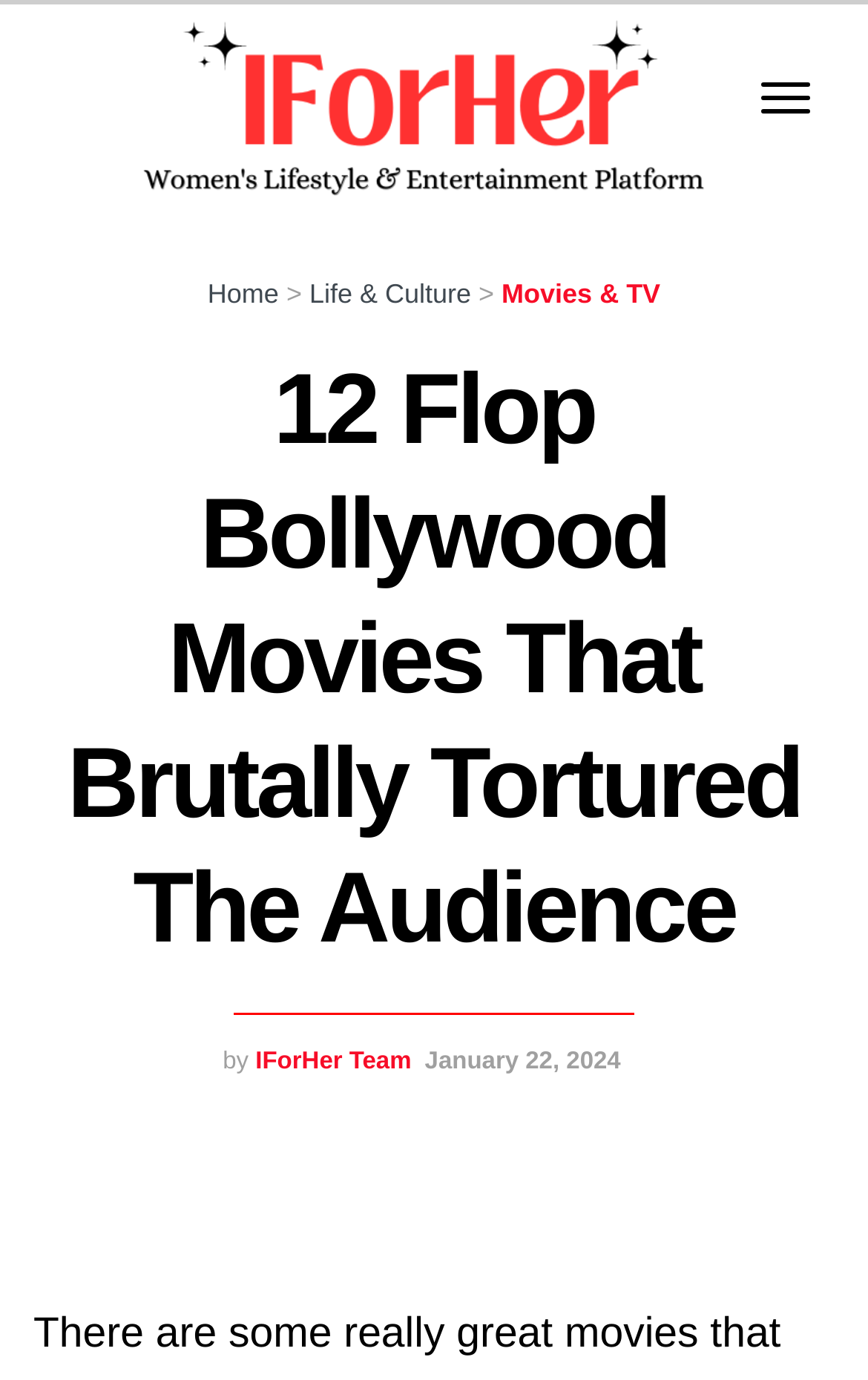How many images are on the top-right corner?
Please give a detailed and elaborate explanation in response to the question.

By examining the top-right corner of the webpage, I can see two images. One is associated with the link 'IFORHER', and the other is a small icon next to the link. These images are positioned vertically next to each other.